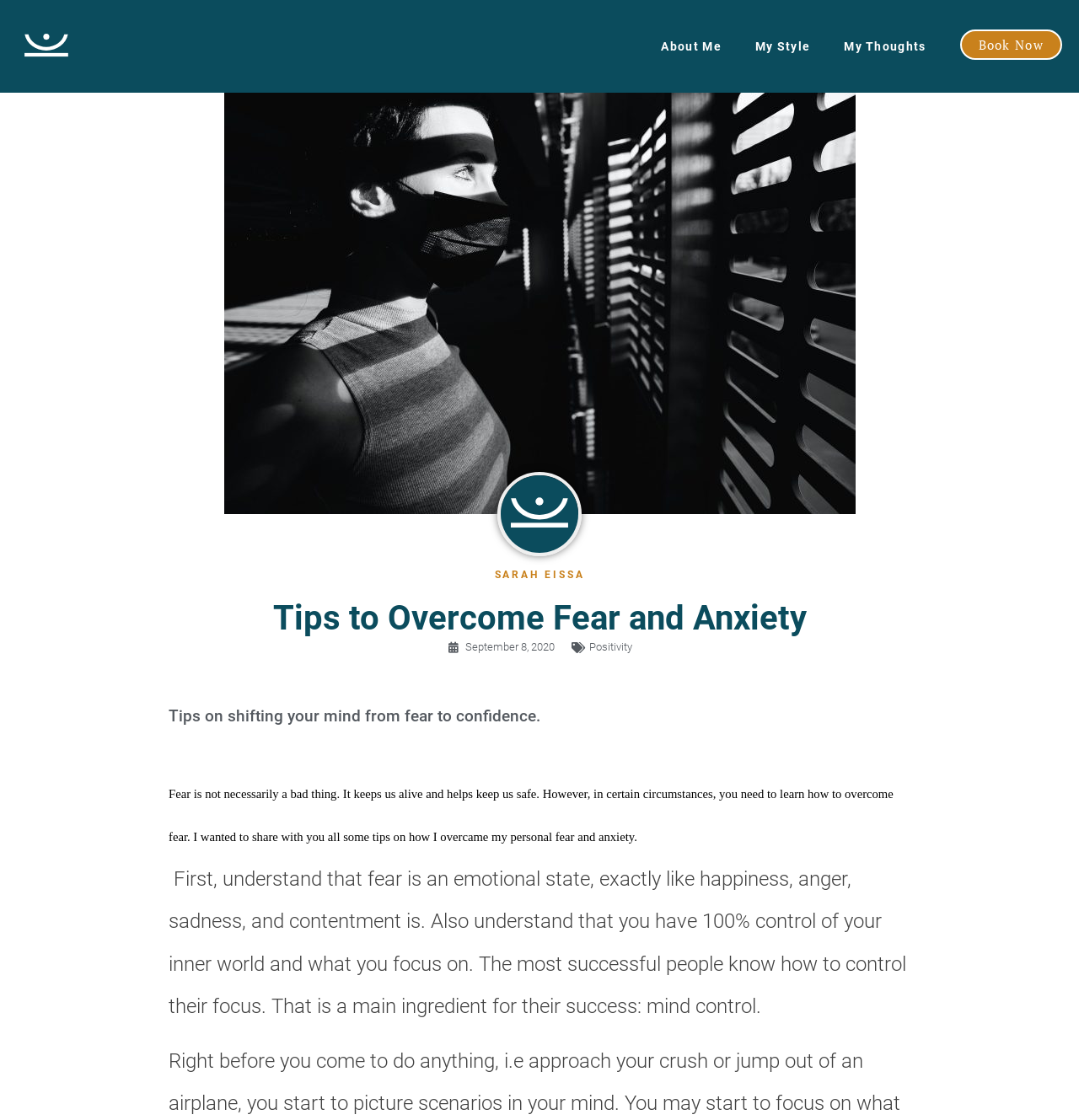Determine the primary headline of the webpage.

Tips to Overcome Fear and Anxiety